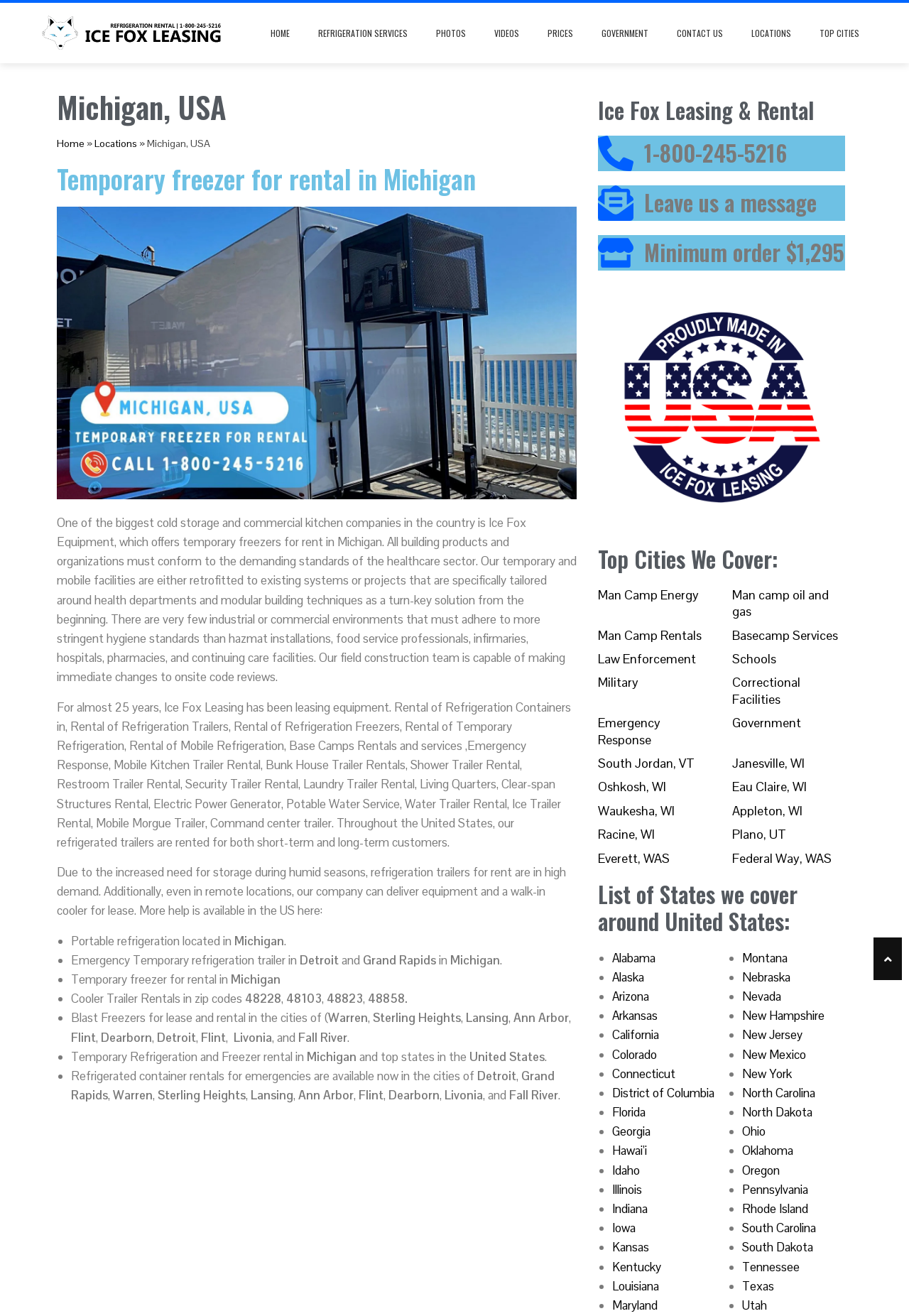Please mark the clickable region by giving the bounding box coordinates needed to complete this instruction: "Click on CONTACT US".

[0.733, 0.019, 0.807, 0.032]